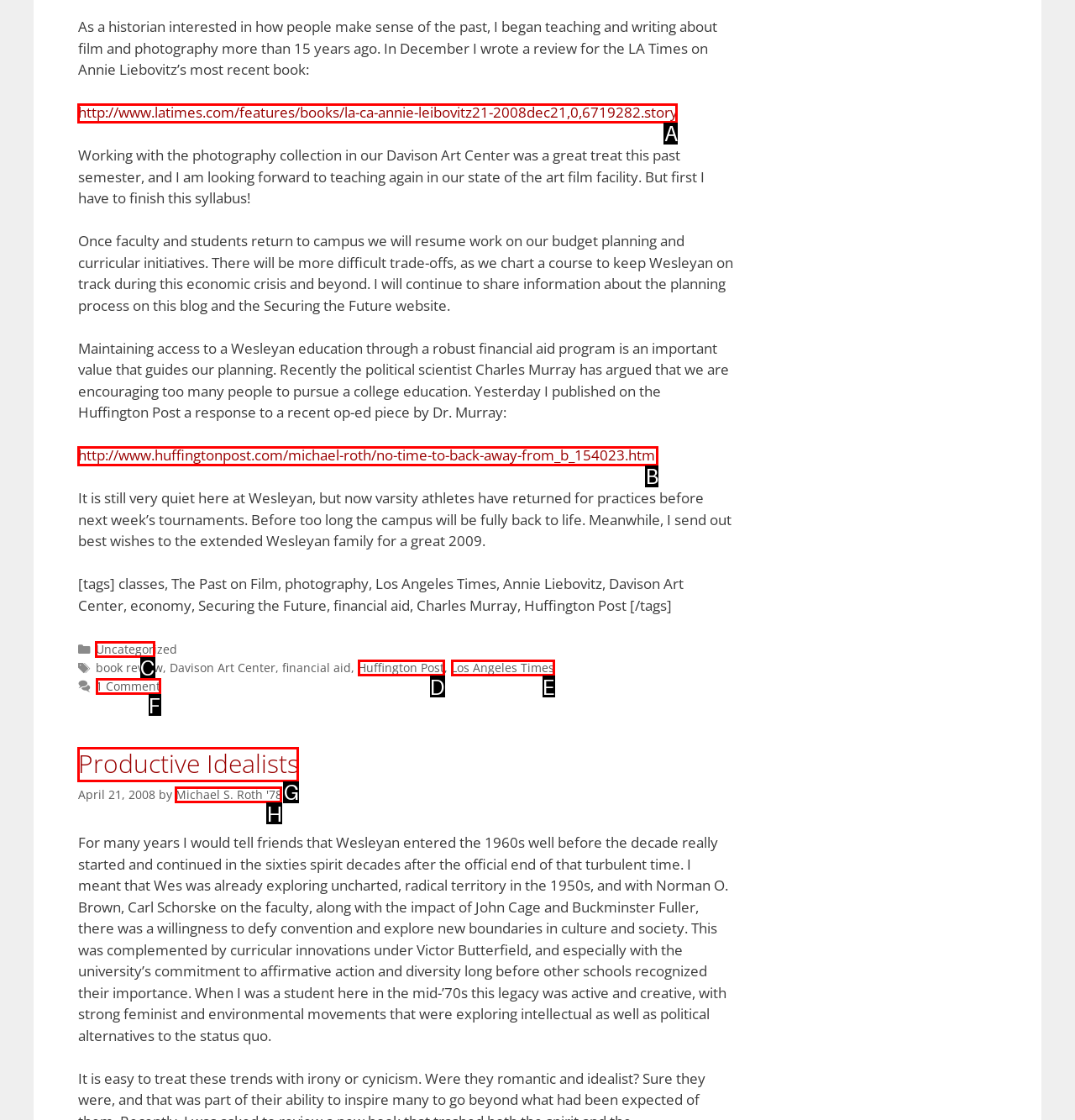Identify the correct option to click in order to accomplish the task: View the categories Provide your answer with the letter of the selected choice.

C